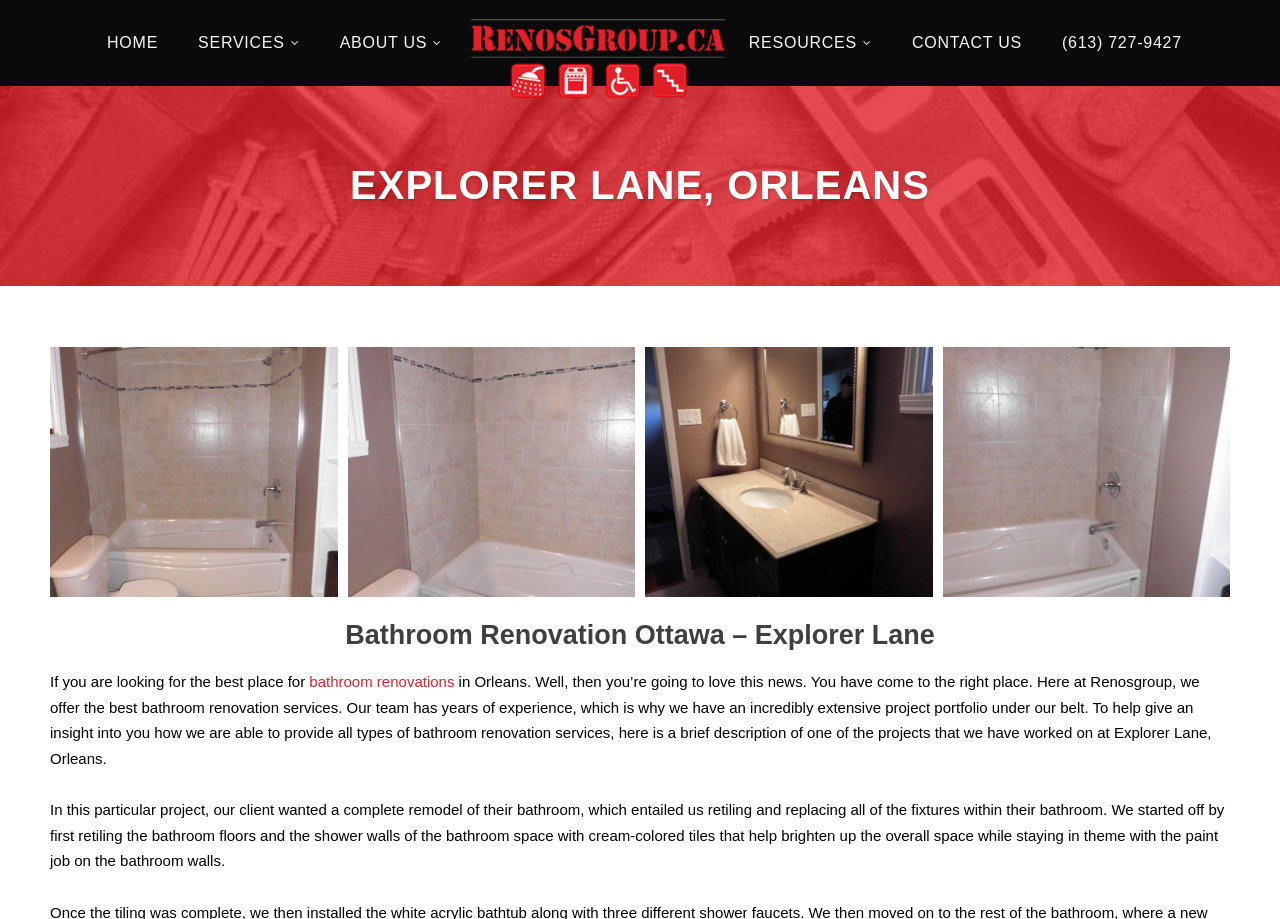What color tiles were used in the bathroom renovation project?
Please provide a comprehensive and detailed answer to the question.

I read the text 'We started off by first retiling the bathroom floors and the shower walls of the bathroom space with cream-colored tiles...' which describes the bathroom renovation project, and found that cream-colored tiles were used.